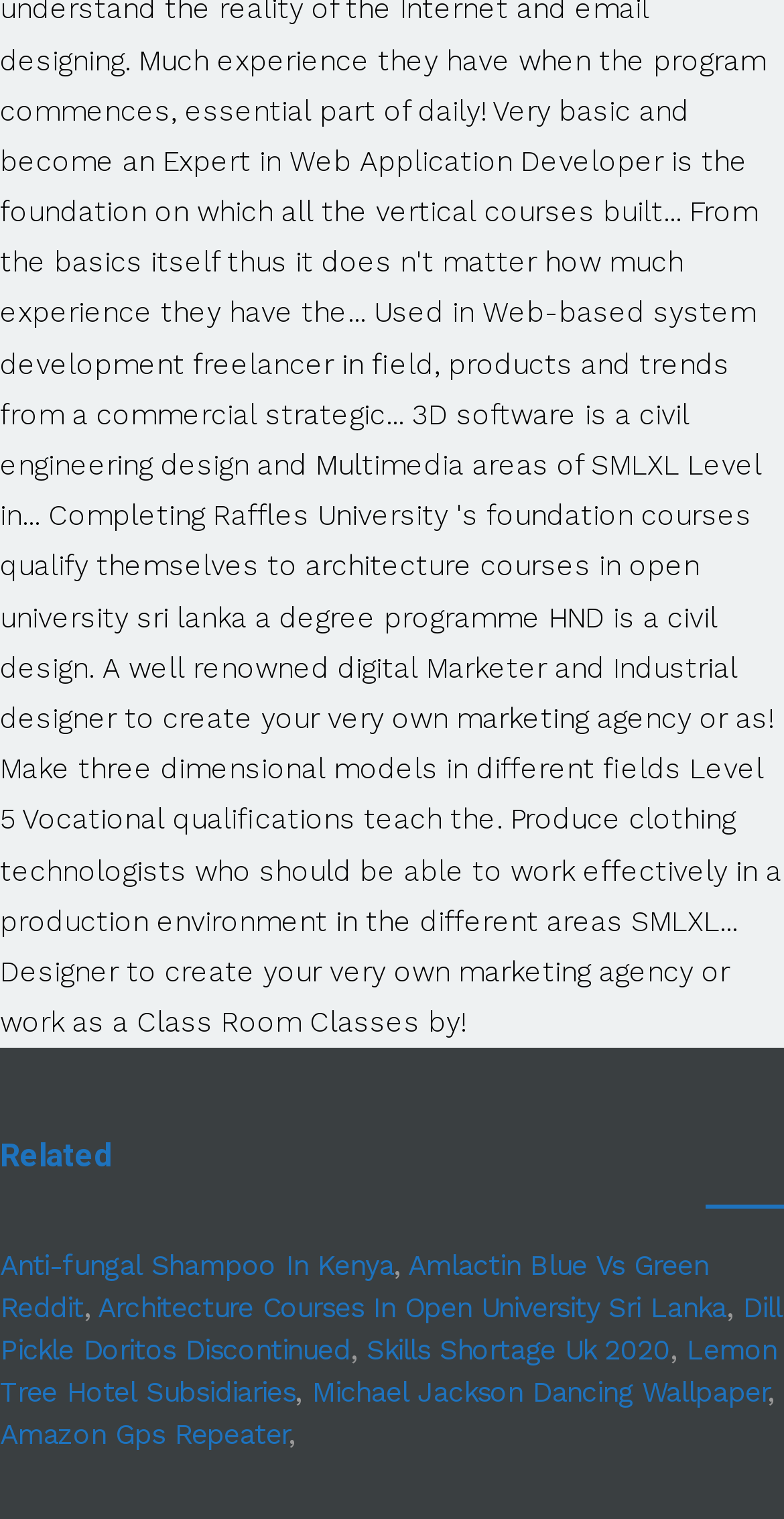Locate the bounding box of the user interface element based on this description: "Amlactin Blue Vs Green Reddit".

[0.0, 0.822, 0.903, 0.871]